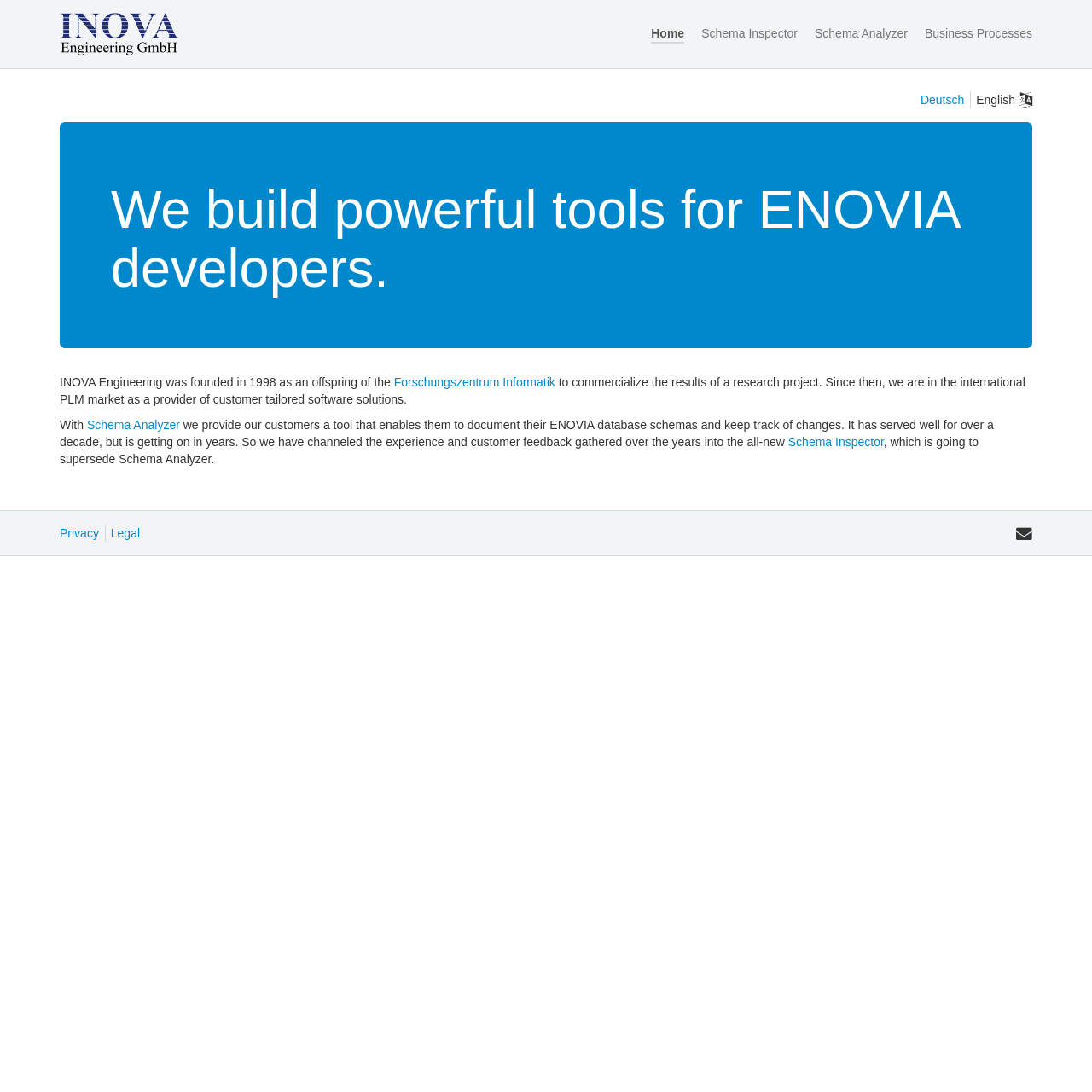Respond to the question with just a single word or phrase: 
What is the purpose of Schema Analyzer?

Document ENOVIA database schemas